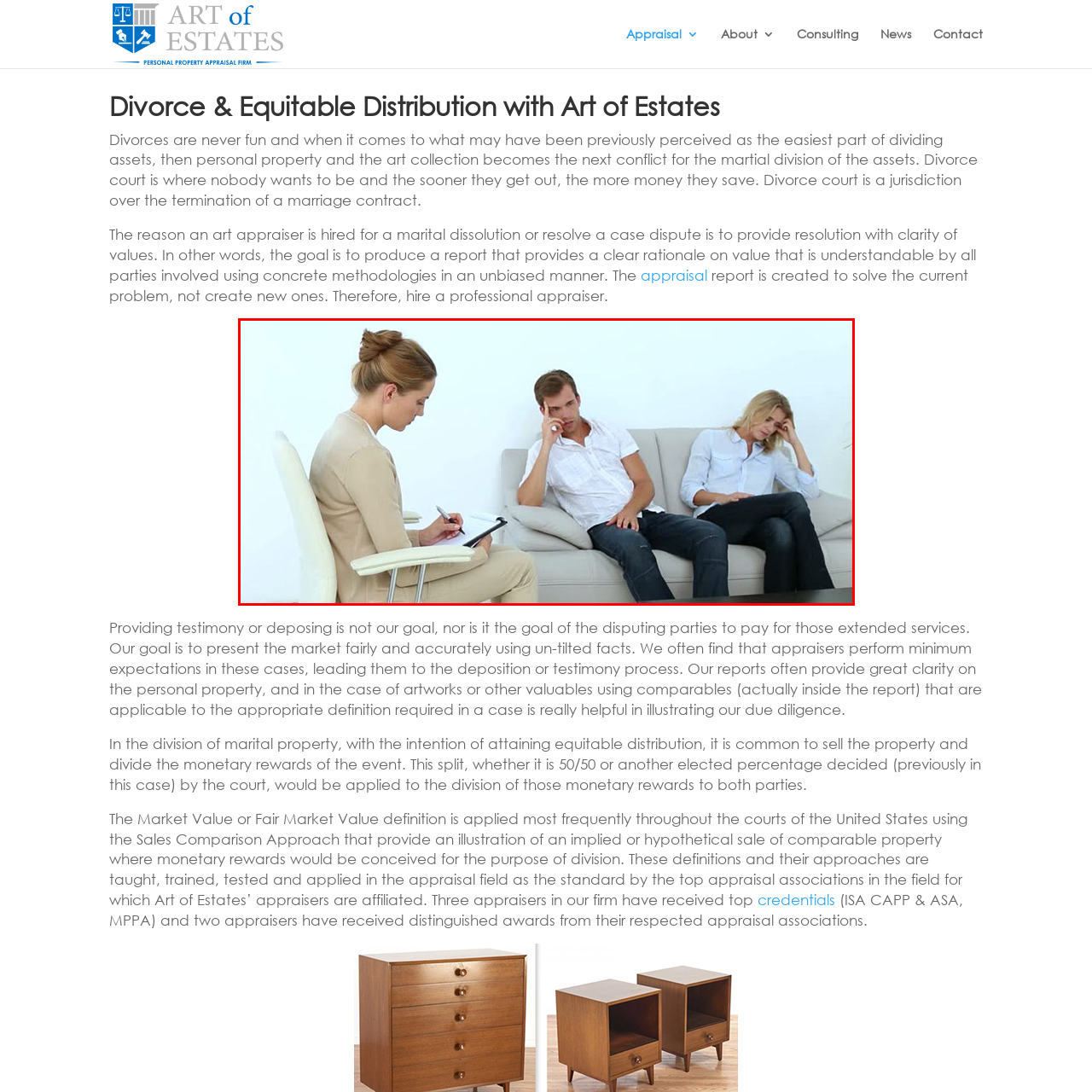What is the couple discussing?
Look closely at the image marked with a red bounding box and answer the question with as much detail as possible, drawing from the image.

The couple is undergoing a discussion related to their divorce, specifically focusing on the division of personal property, which can include assets like art collections, as suggested by the context of the scene and the mention of Art of Estates.